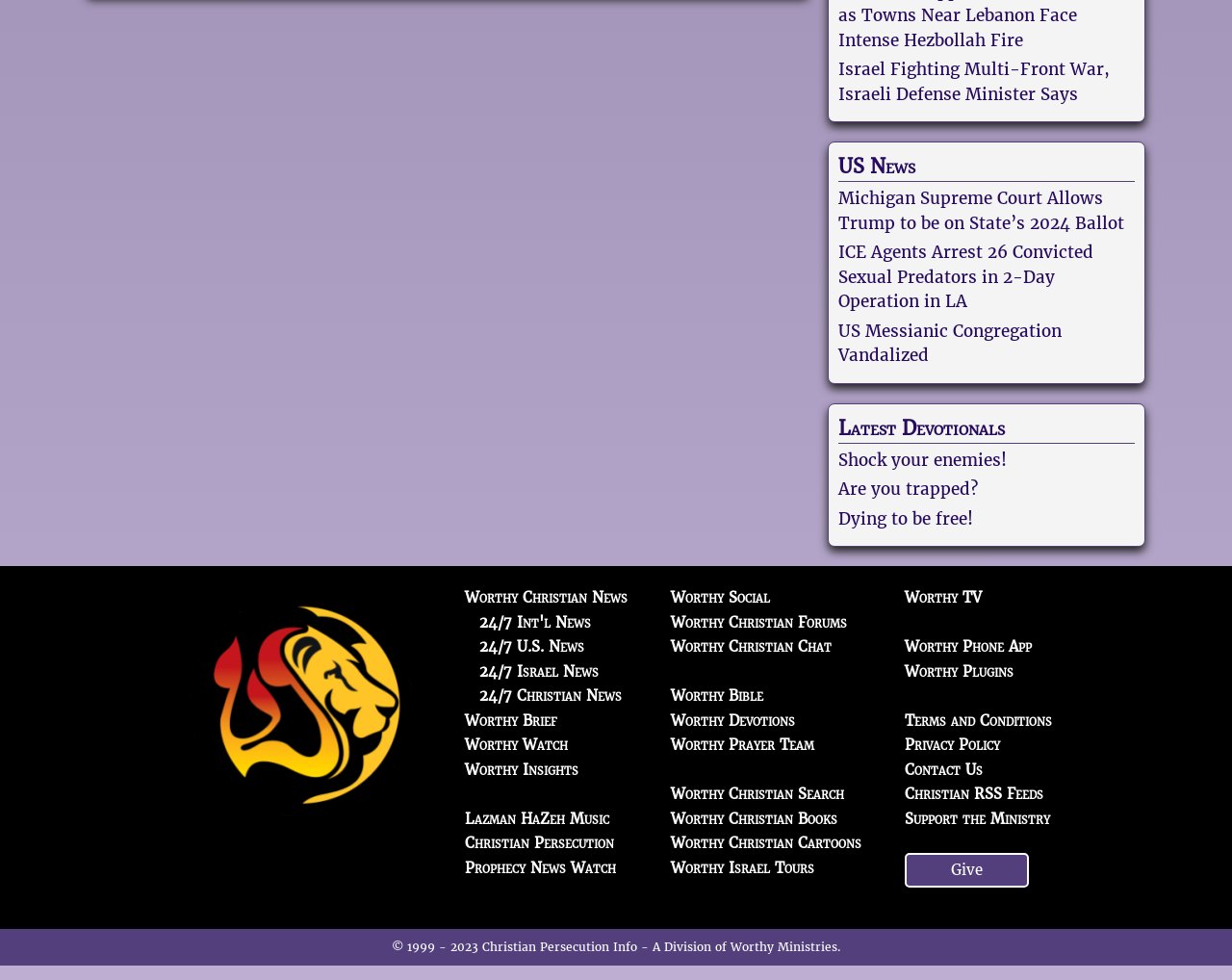Locate the bounding box coordinates of the element that should be clicked to execute the following instruction: "Visit Worthy Christian News".

[0.377, 0.601, 0.509, 0.619]